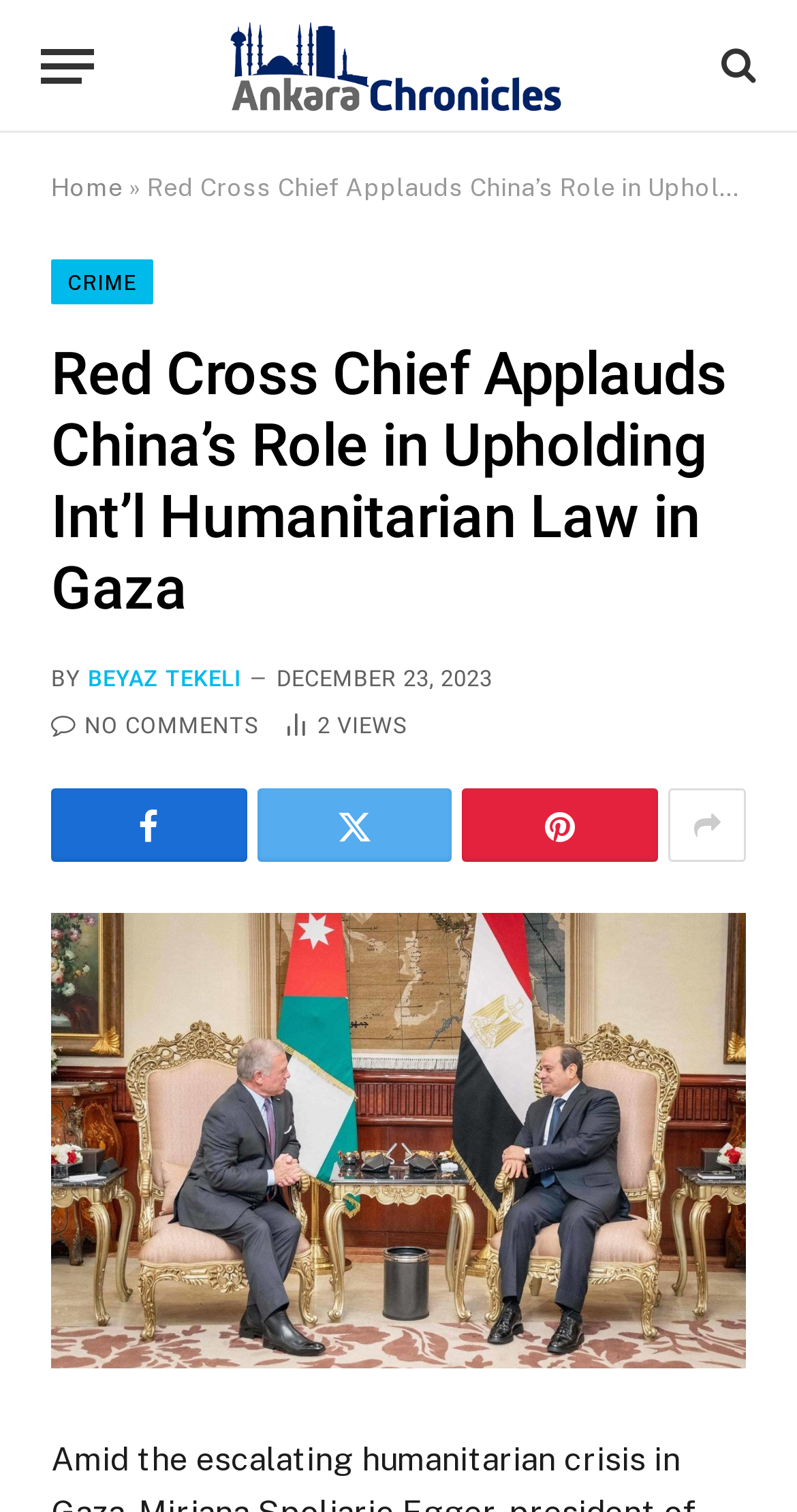Please find the bounding box coordinates of the element's region to be clicked to carry out this instruction: "View the article by BEYAZ TEKELI".

[0.11, 0.44, 0.303, 0.457]